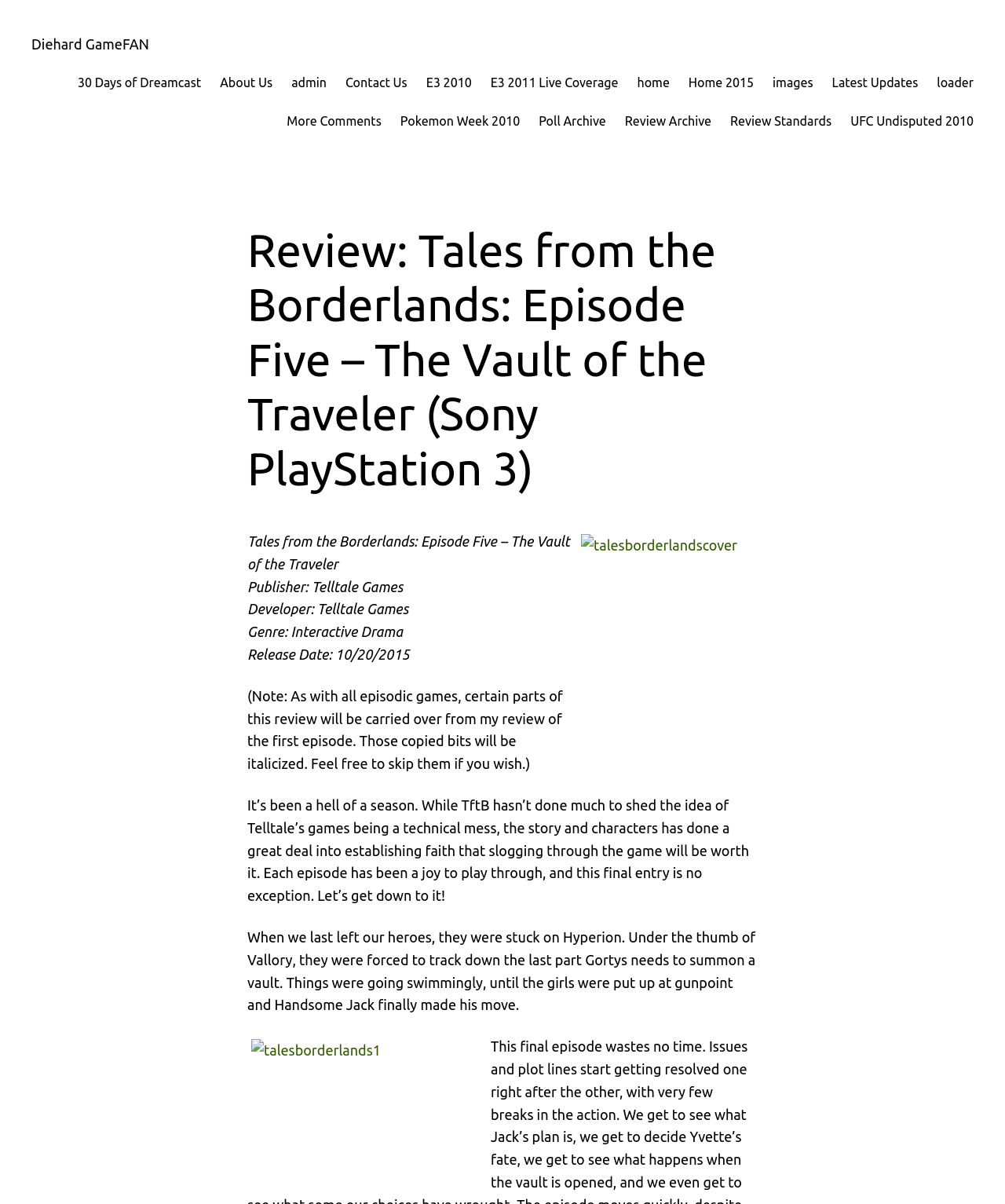Bounding box coordinates are specified in the format (top-left x, top-left y, bottom-right x, bottom-right y). All values are floating point numbers bounded between 0 and 1. Please provide the bounding box coordinate of the region this sentence describes: E3 2011 Live Coverage

[0.488, 0.061, 0.615, 0.077]